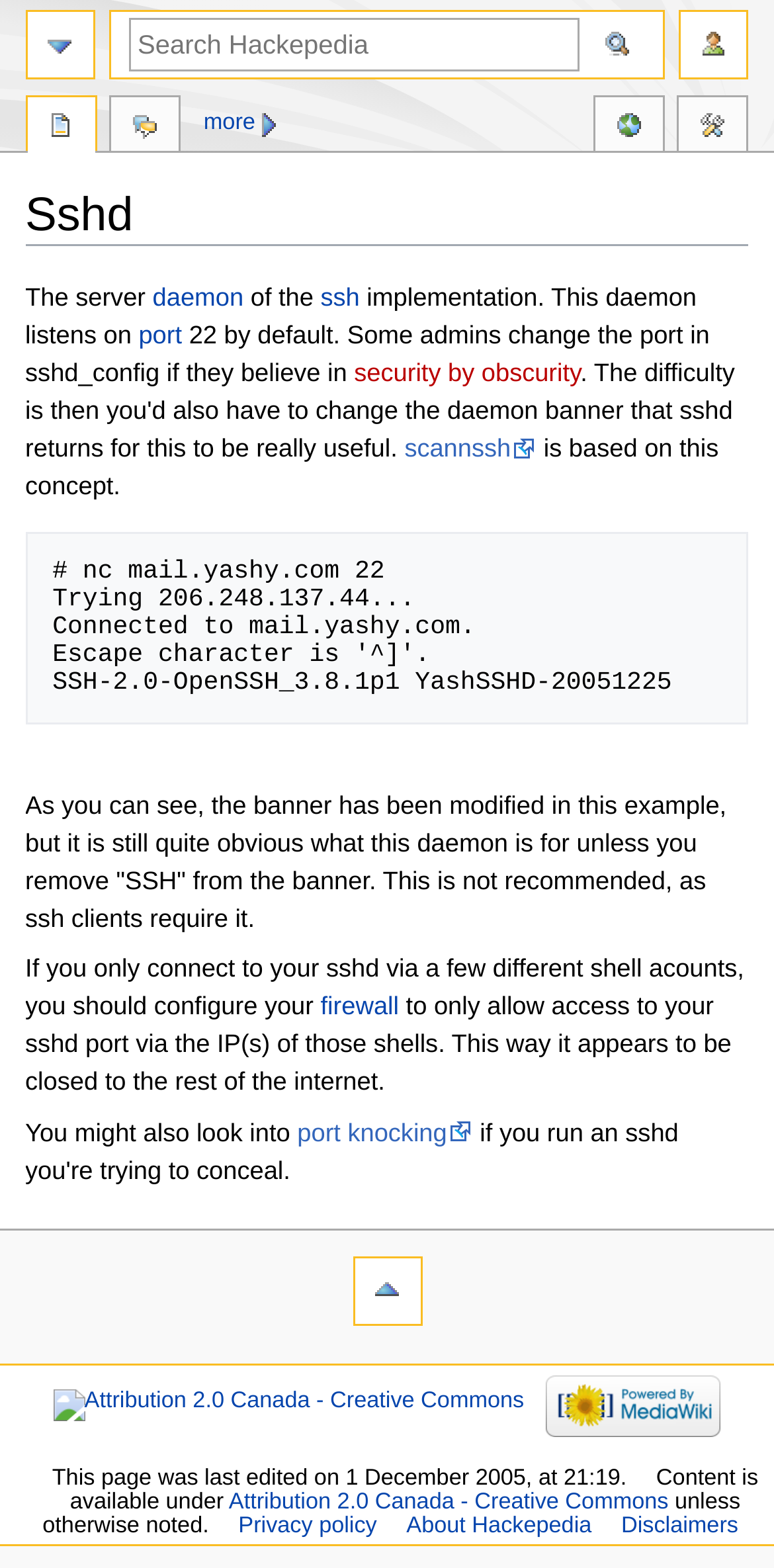Determine the bounding box for the UI element as described: "security by obscurity". The coordinates should be represented as four float numbers between 0 and 1, formatted as [left, top, right, bottom].

[0.458, 0.229, 0.75, 0.247]